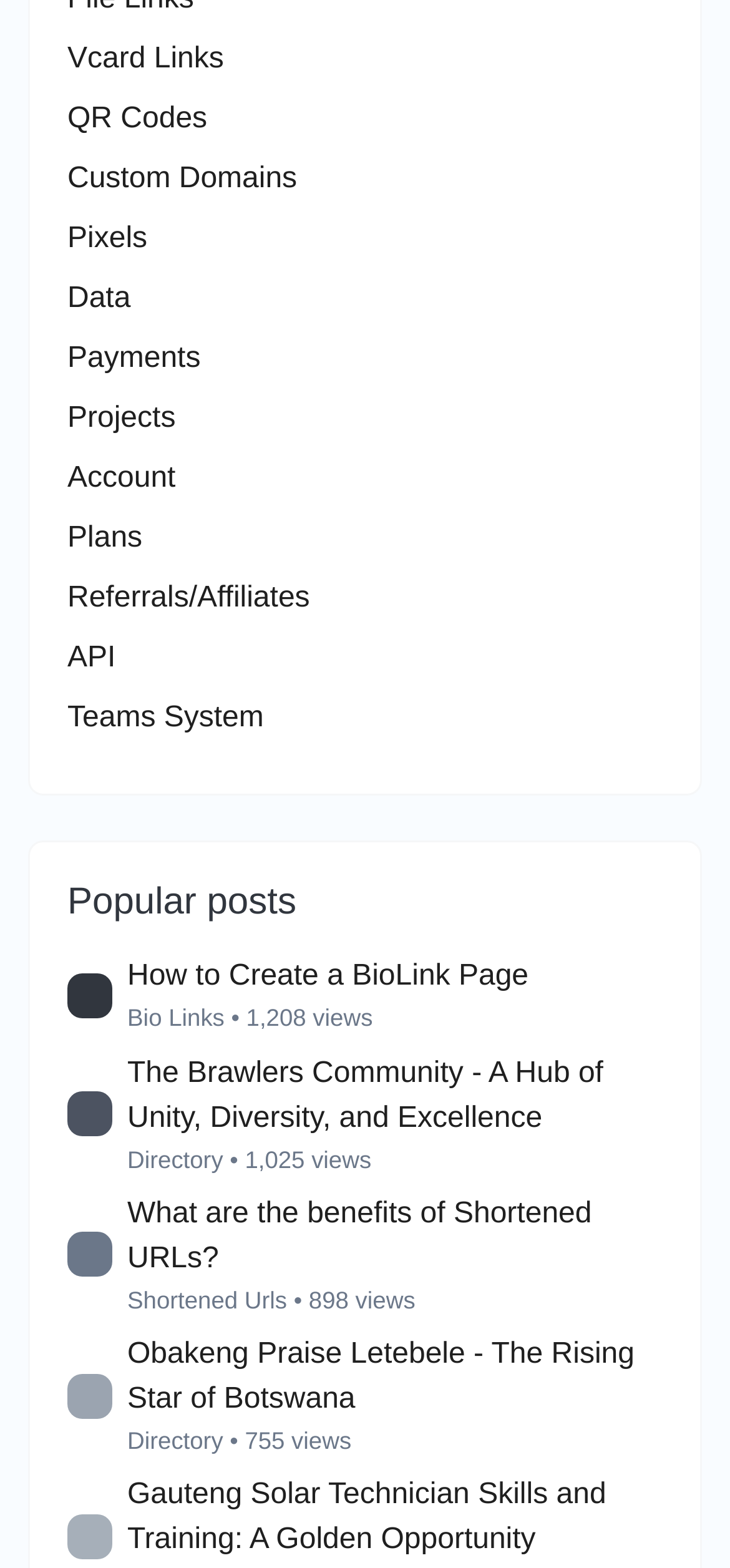What is the first link in the navigation menu?
Please provide a single word or phrase as your answer based on the screenshot.

Vcard Links